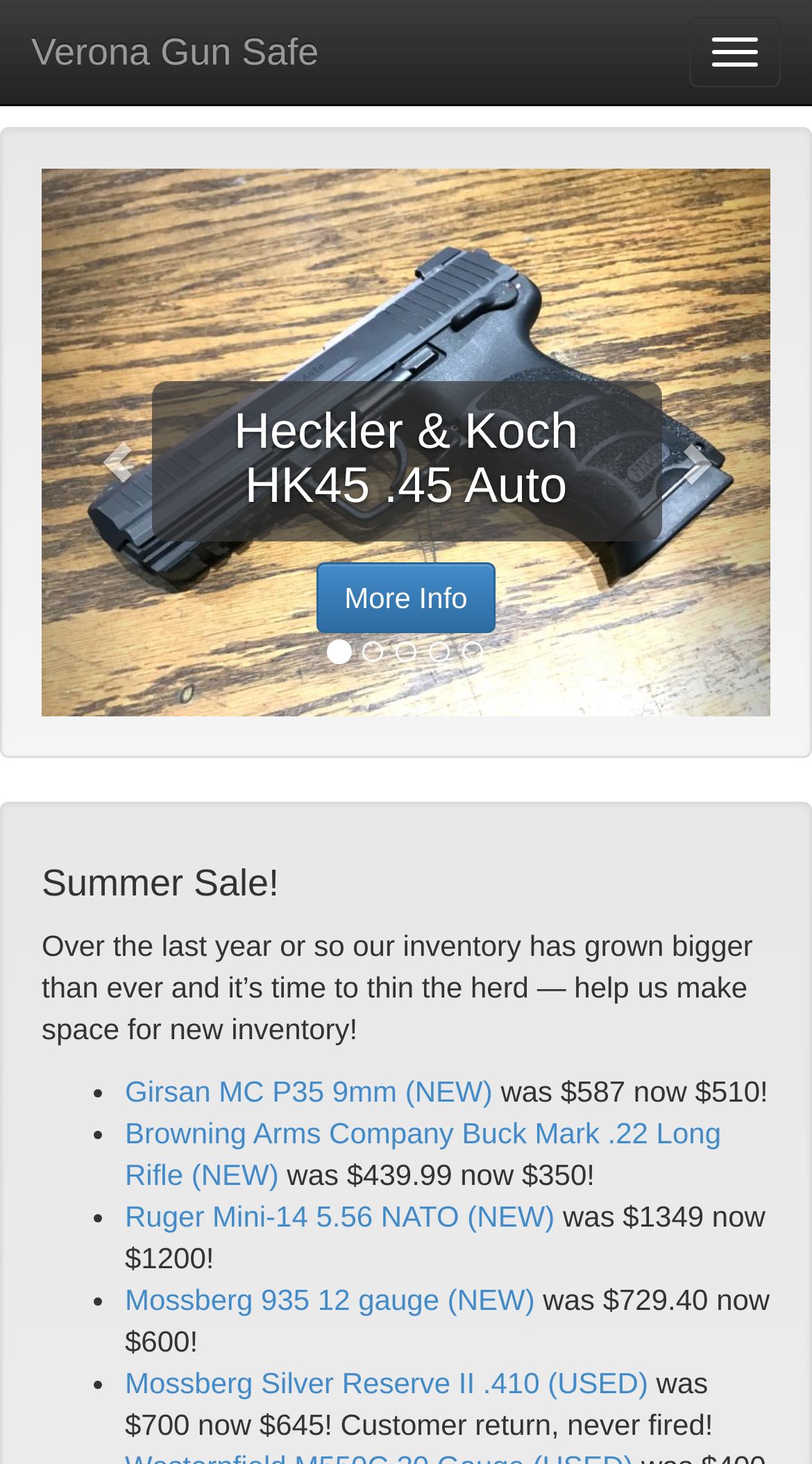What is the discount on the Mossberg 935 12 gauge?
Kindly offer a detailed explanation using the data available in the image.

The webpage lists the Mossberg 935 12 gauge with a price 'was $729.40 now $600!', so the discount is $729.40 - $600 = $129.40.